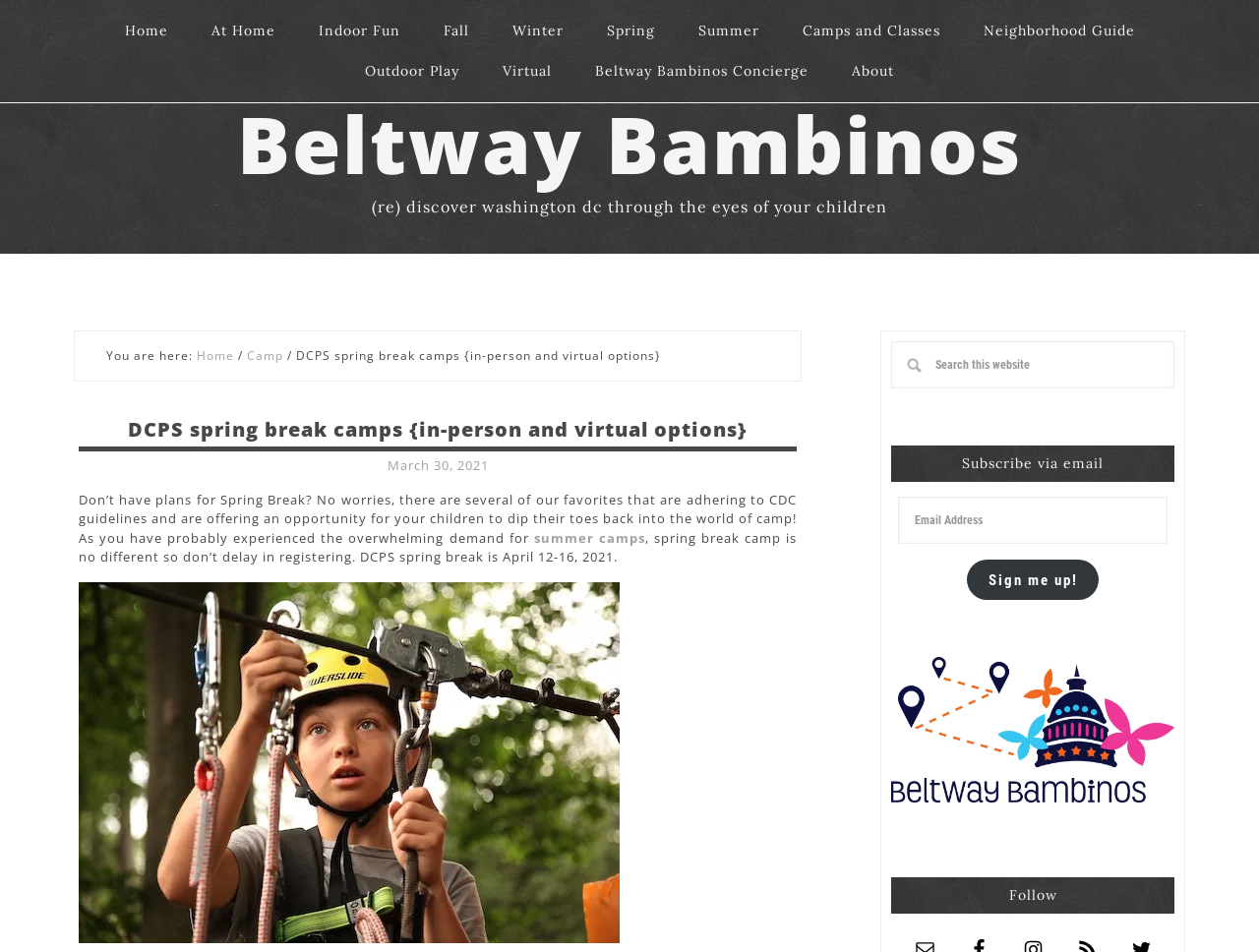Please identify the bounding box coordinates of the area that needs to be clicked to fulfill the following instruction: "Follow on social media."

[0.708, 0.921, 0.933, 0.959]